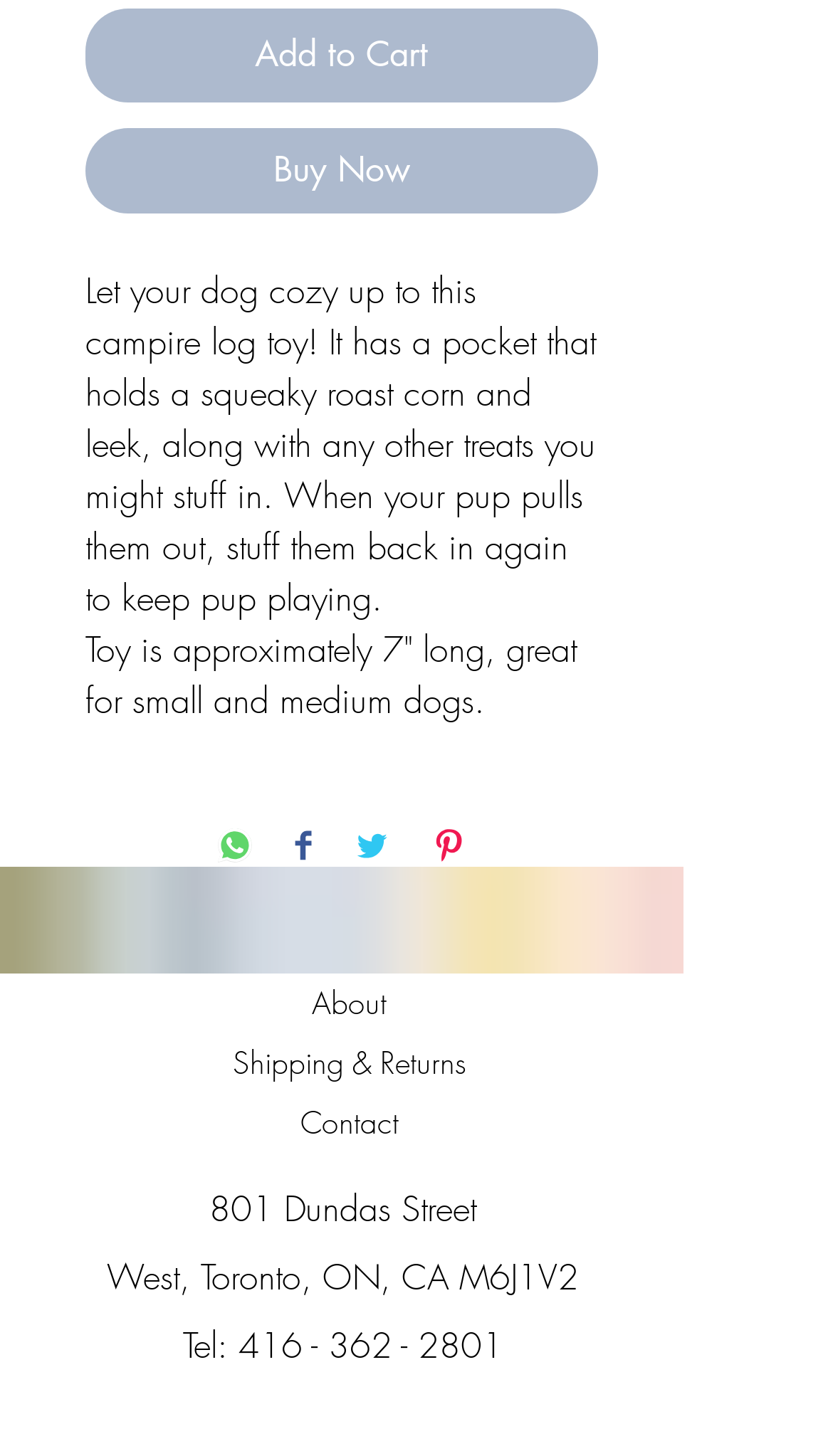Please find the bounding box coordinates of the element that needs to be clicked to perform the following instruction: "Click the logo". The bounding box coordinates should be four float numbers between 0 and 1, represented as [left, top, right, bottom].

None